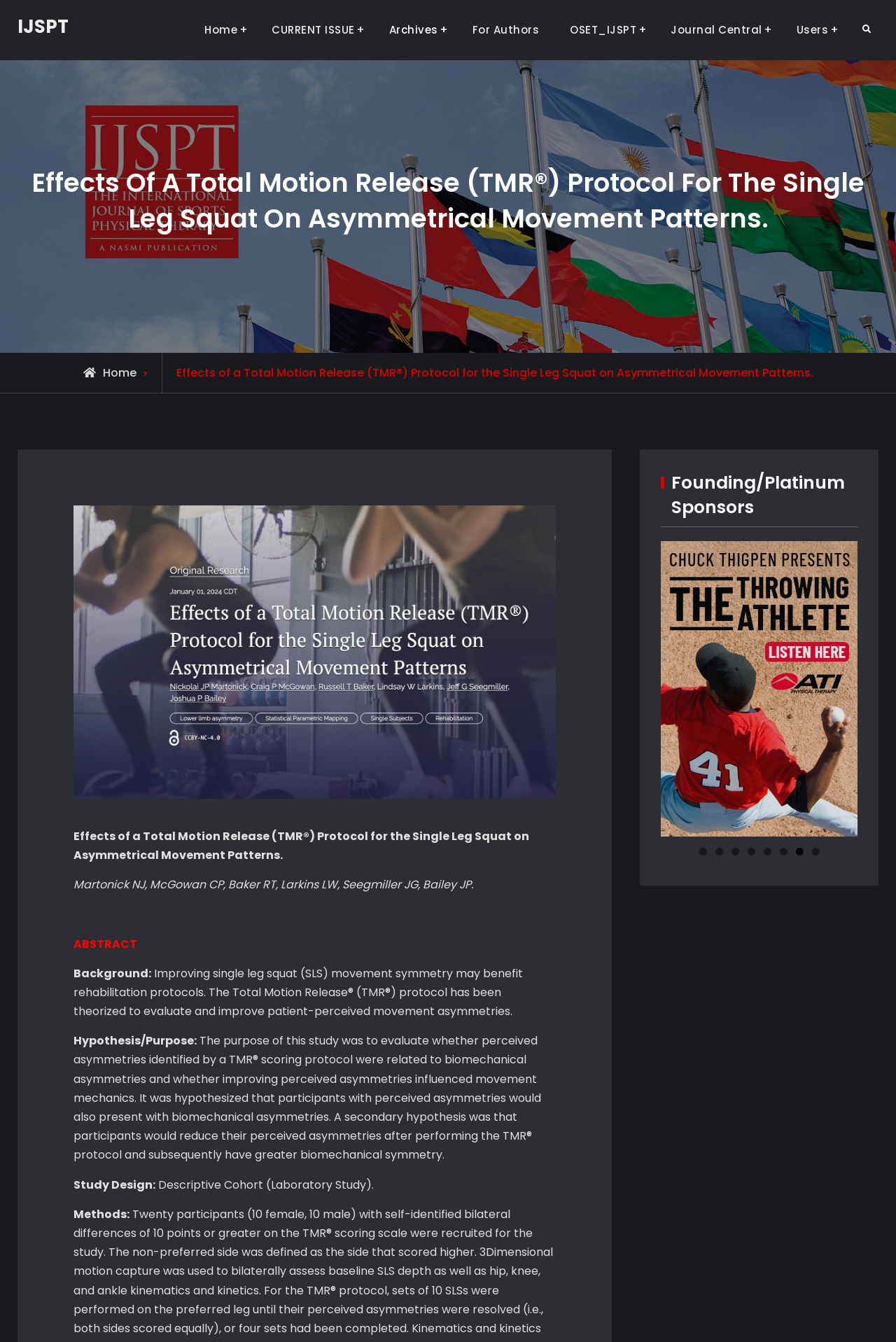Please identify the bounding box coordinates of the element that needs to be clicked to execute the following command: "View the 'CURRENT ISSUE'". Provide the bounding box using four float numbers between 0 and 1, formatted as [left, top, right, bottom].

[0.288, 0.013, 0.415, 0.032]